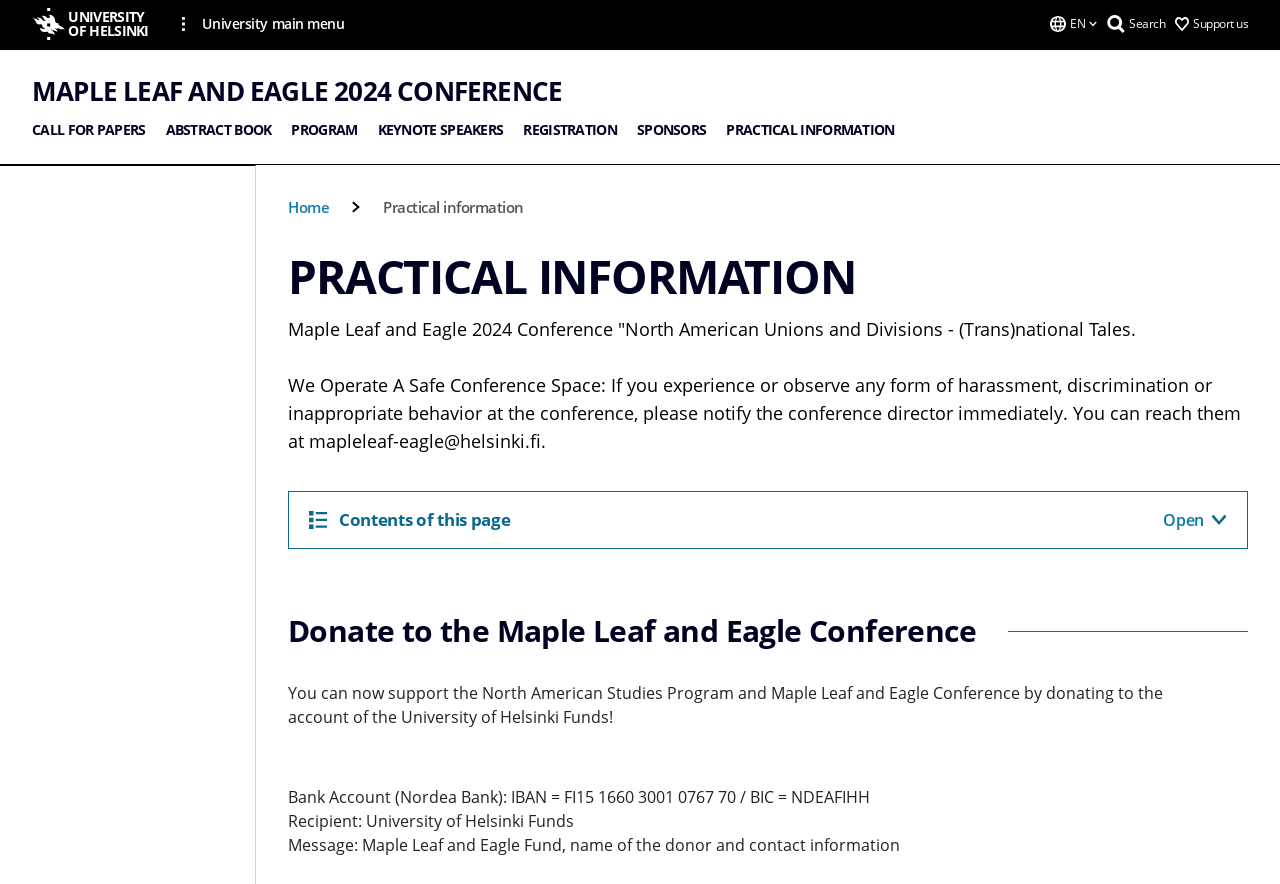Please find and report the bounding box coordinates of the element to click in order to perform the following action: "Donate to the Maple Leaf and Eagle Conference". The coordinates should be expressed as four float numbers between 0 and 1, in the format [left, top, right, bottom].

[0.225, 0.657, 0.762, 0.77]